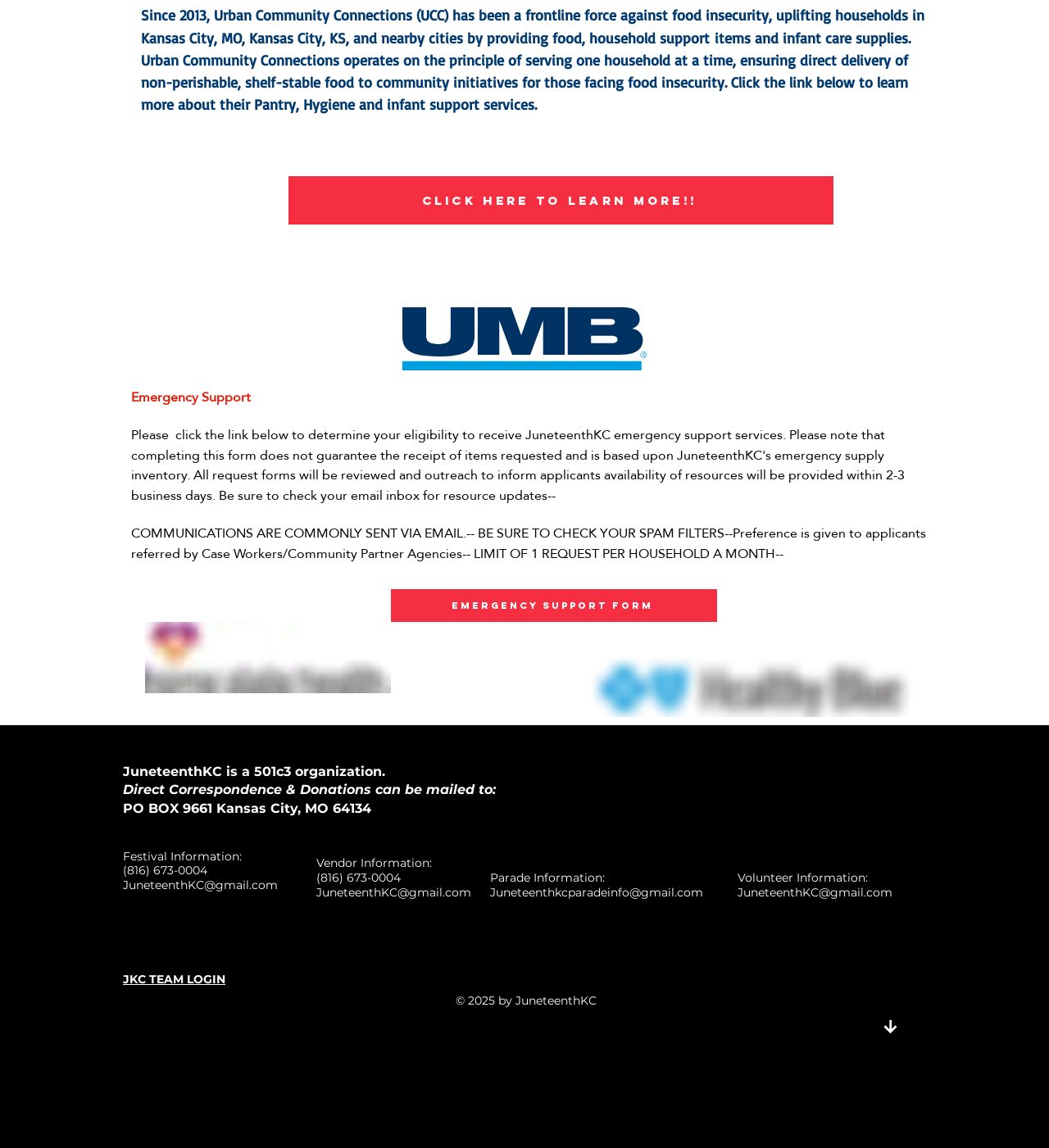What is the name of the organization that provides food support?
Respond to the question with a well-detailed and thorough answer.

I found this information in the StaticText element at the top of the webpage, which says 'Since 2013, Urban Community Connections (UCC) has been a frontline force against food insecurity...'.